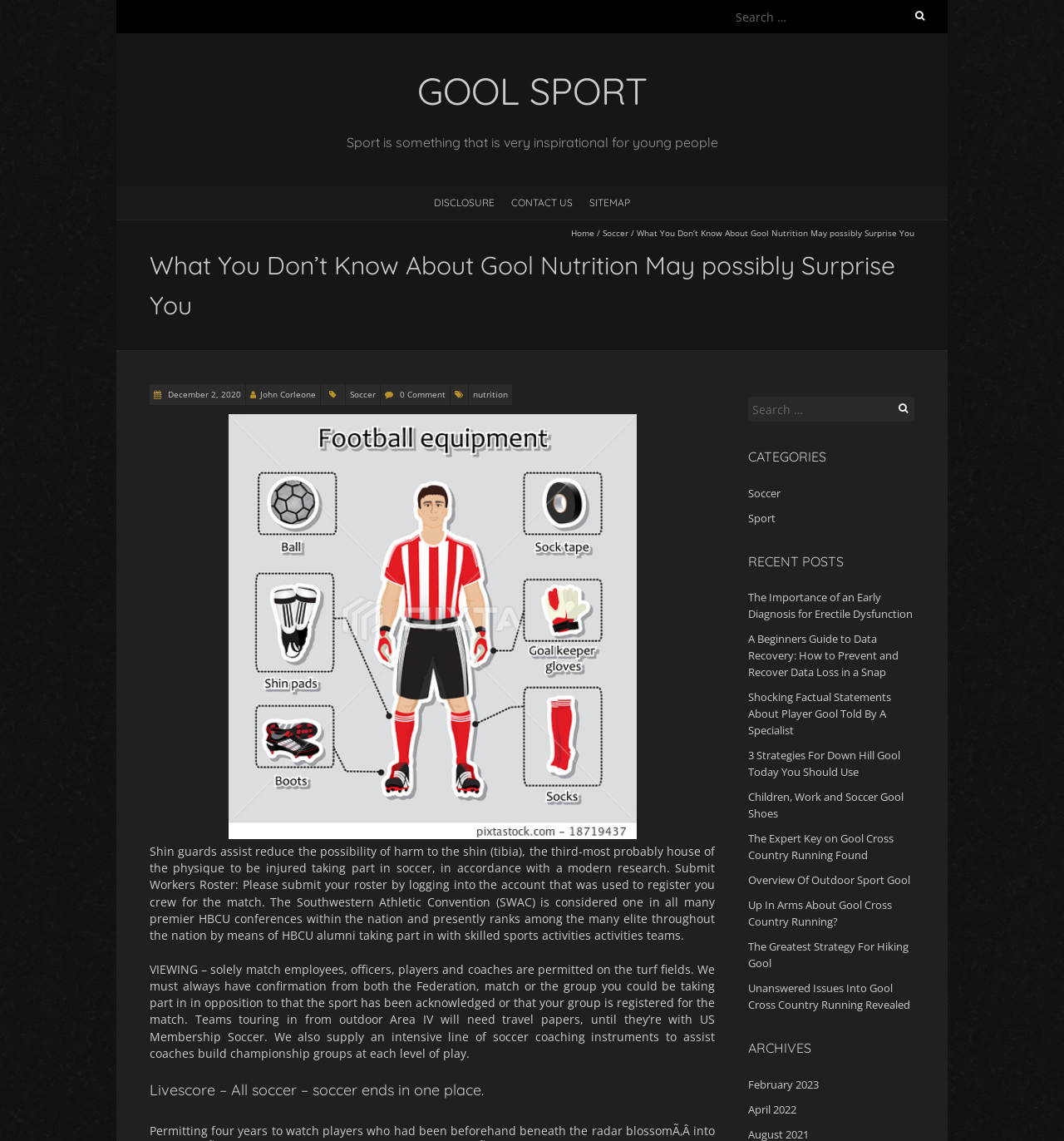Examine the screenshot and answer the question in as much detail as possible: What is the restriction on the turf fields mentioned in the webpage?

According to the webpage, the restriction on the turf fields is that only match staff, officials, players, and coaches are permitted, indicating that others are not allowed on the fields.